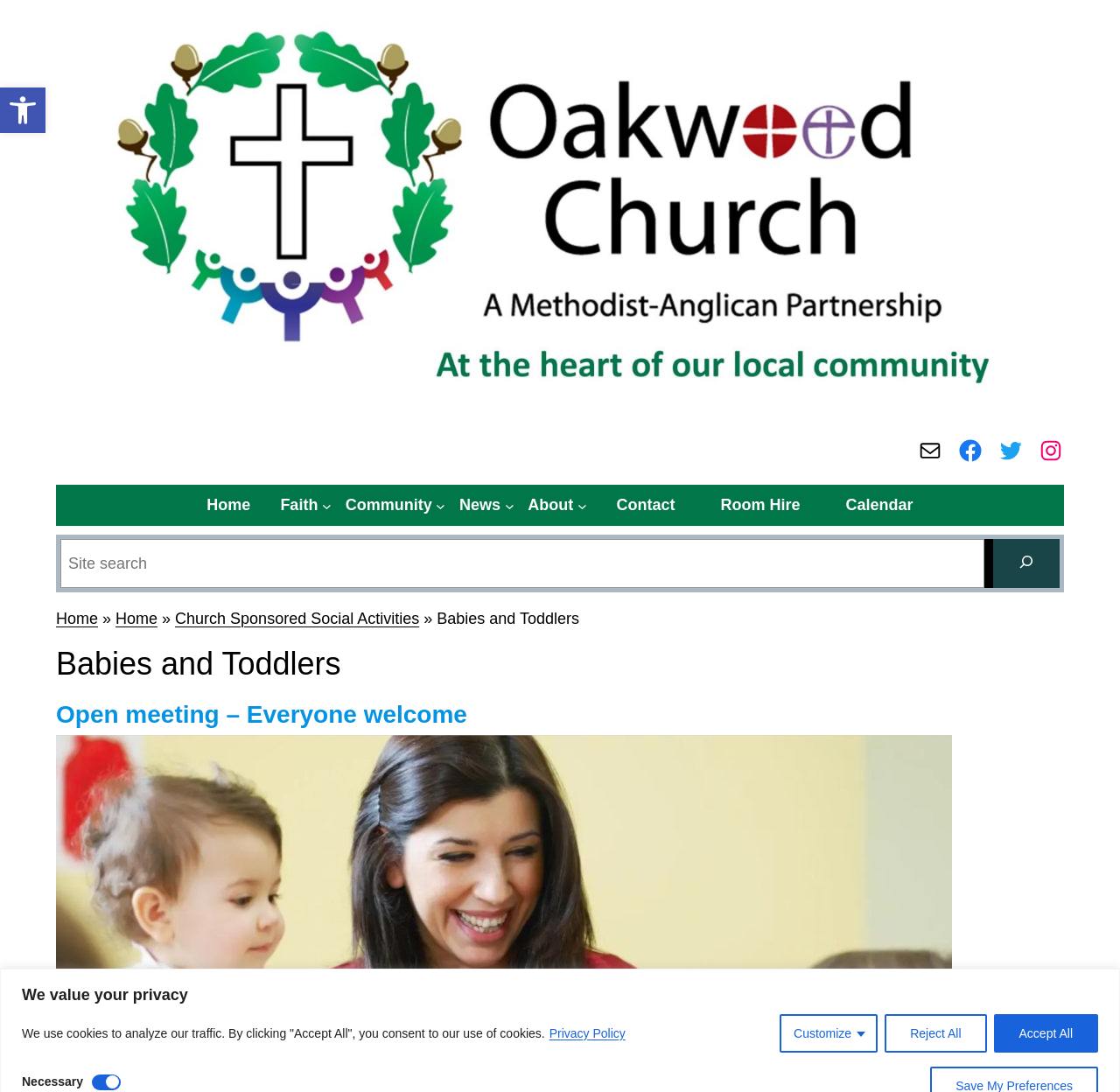Please identify the bounding box coordinates of the region to click in order to complete the given instruction: "Search oakwoodchurch.info". The coordinates should be four float numbers between 0 and 1, i.e., [left, top, right, bottom].

[0.054, 0.494, 0.879, 0.538]